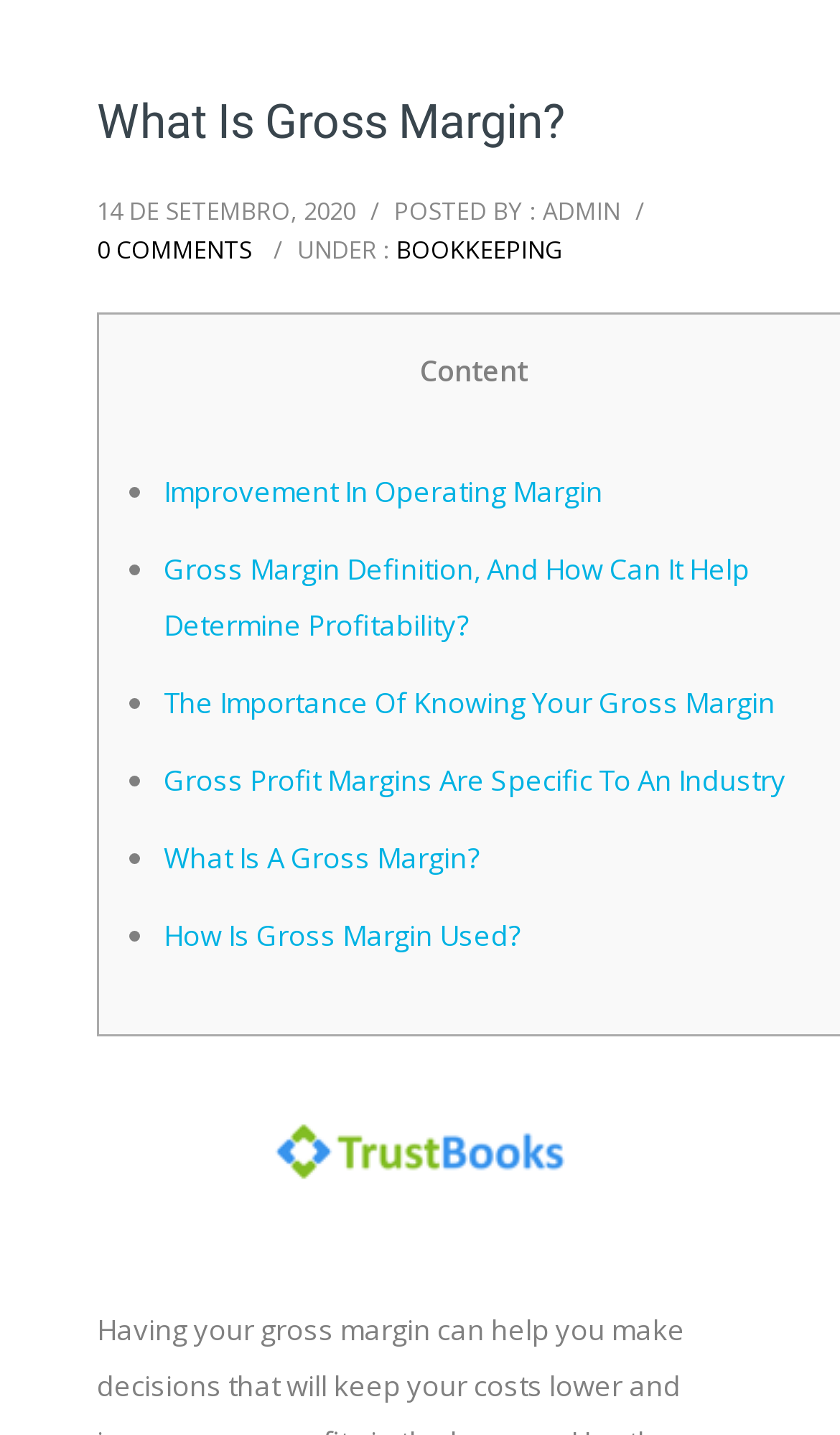Using the webpage screenshot and the element description How Is Gross Margin Used?, determine the bounding box coordinates. Specify the coordinates in the format (top-left x, top-left y, bottom-right x, bottom-right y) with values ranging from 0 to 1.

[0.195, 0.638, 0.62, 0.665]